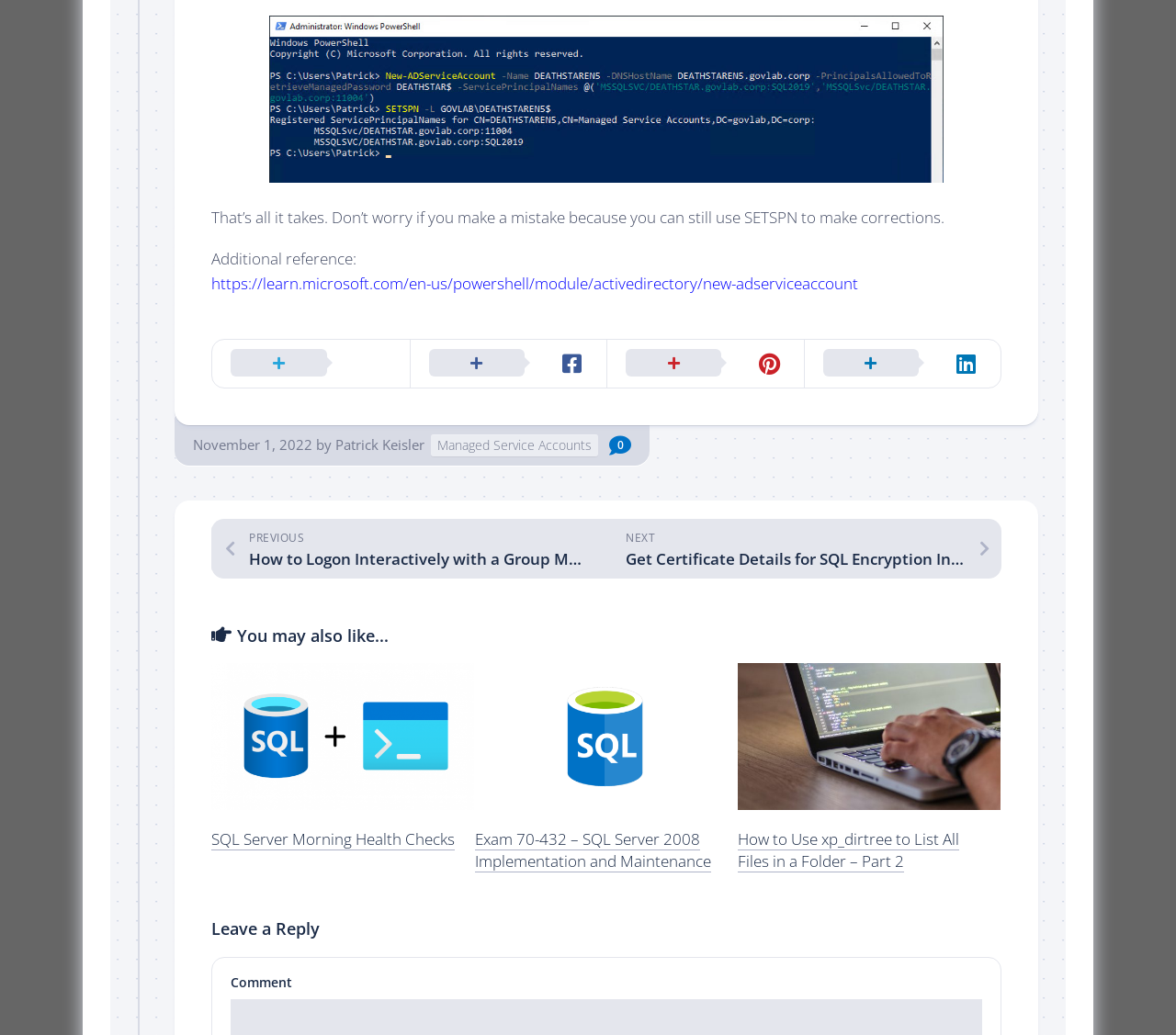Specify the bounding box coordinates of the area to click in order to follow the given instruction: "Explore the article about selling old jewellery and bullion."

None